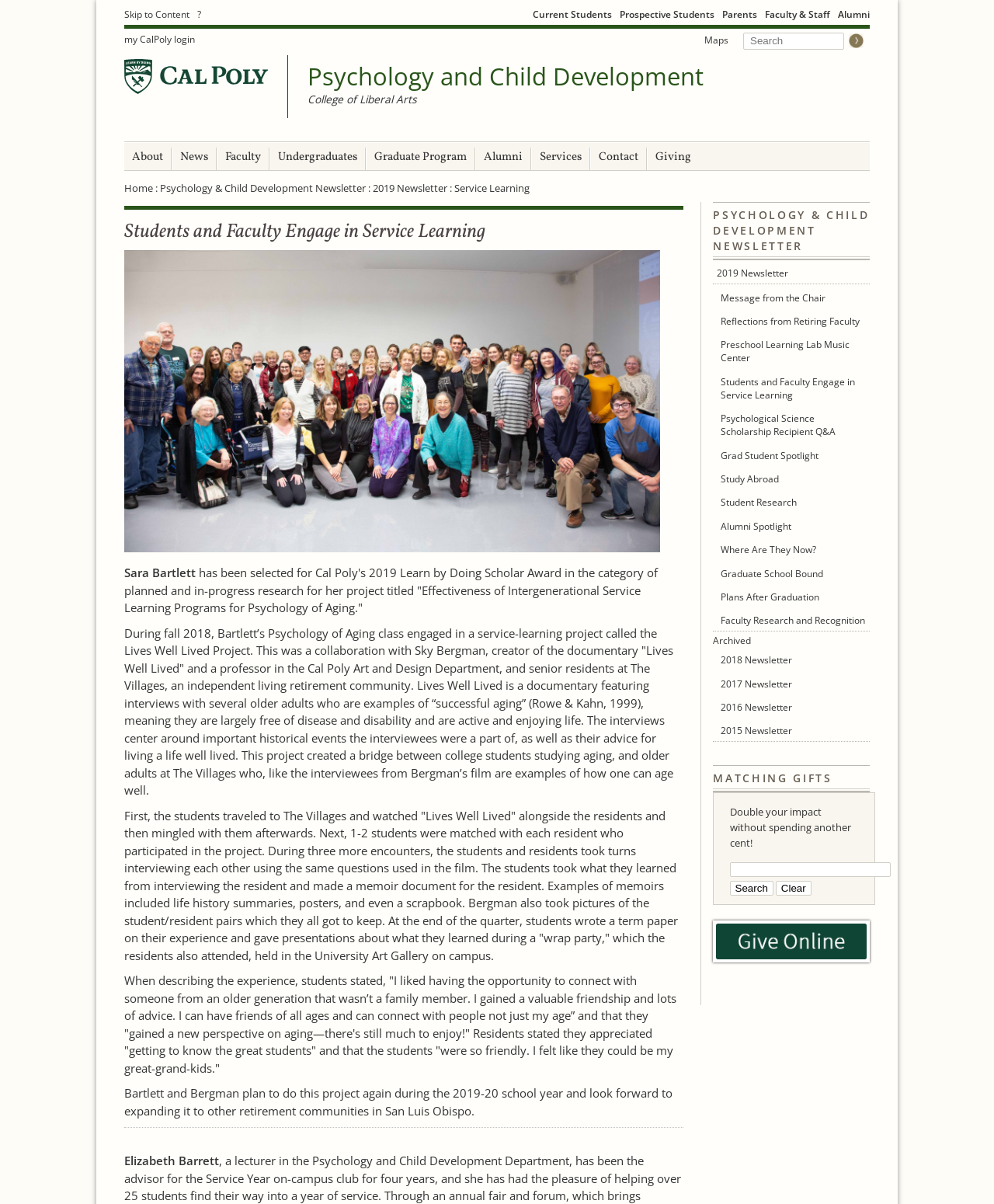Bounding box coordinates are to be given in the format (top-left x, top-left y, bottom-right x, bottom-right y). All values must be floating point numbers between 0 and 1. Provide the bounding box coordinate for the UI element described as: Message from the Chair

[0.718, 0.238, 0.875, 0.256]